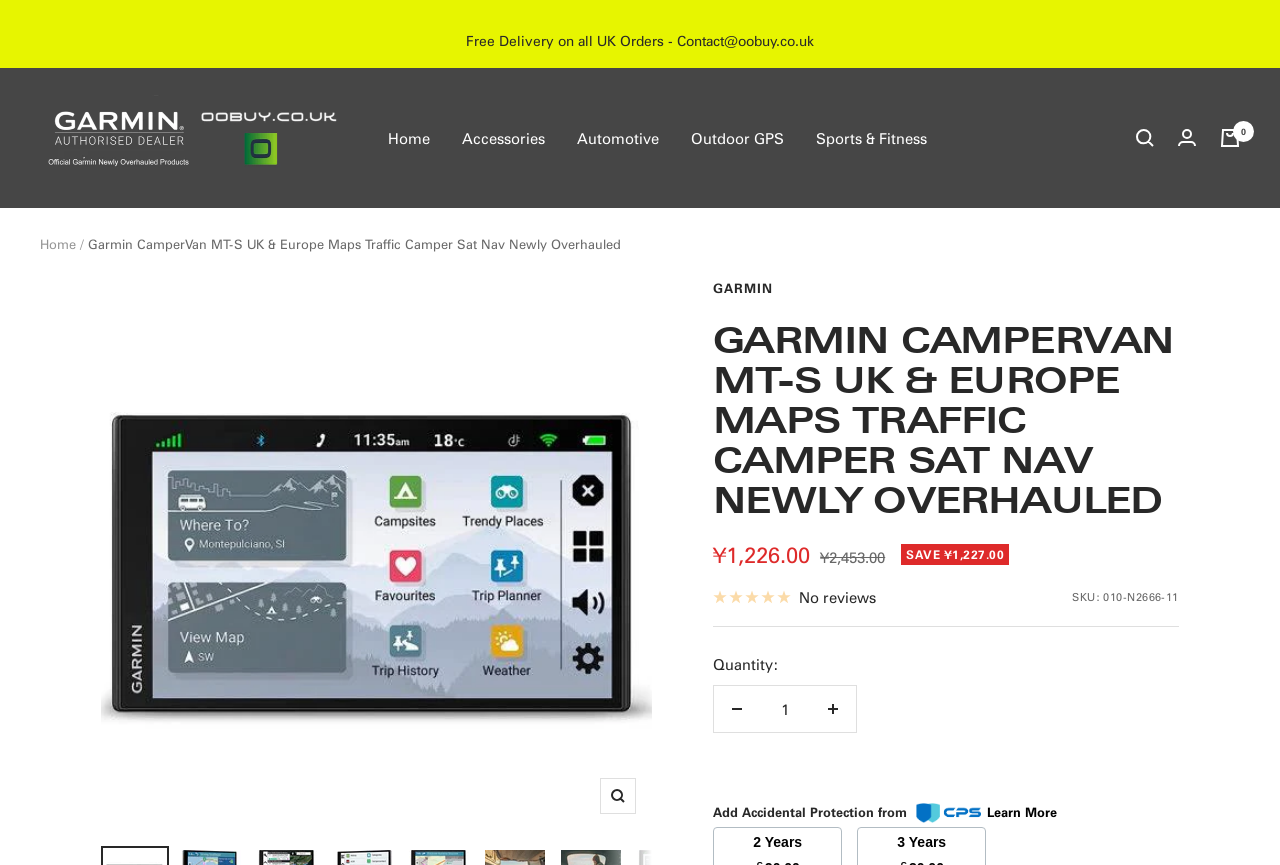Please identify the bounding box coordinates of the clickable region that I should interact with to perform the following instruction: "Learn more about accidental protection". The coordinates should be expressed as four float numbers between 0 and 1, i.e., [left, top, right, bottom].

[0.771, 0.928, 0.826, 0.948]